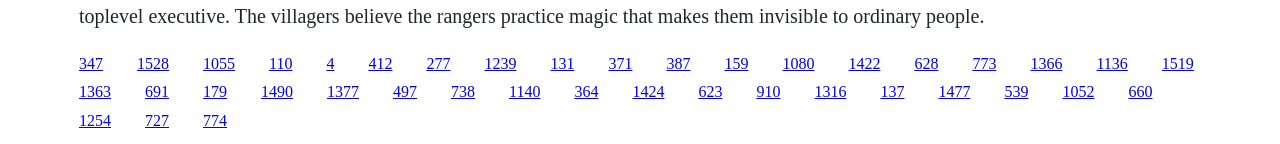Are the links arranged horizontally or vertically?
Look at the image and respond with a one-word or short-phrase answer.

Horizontally